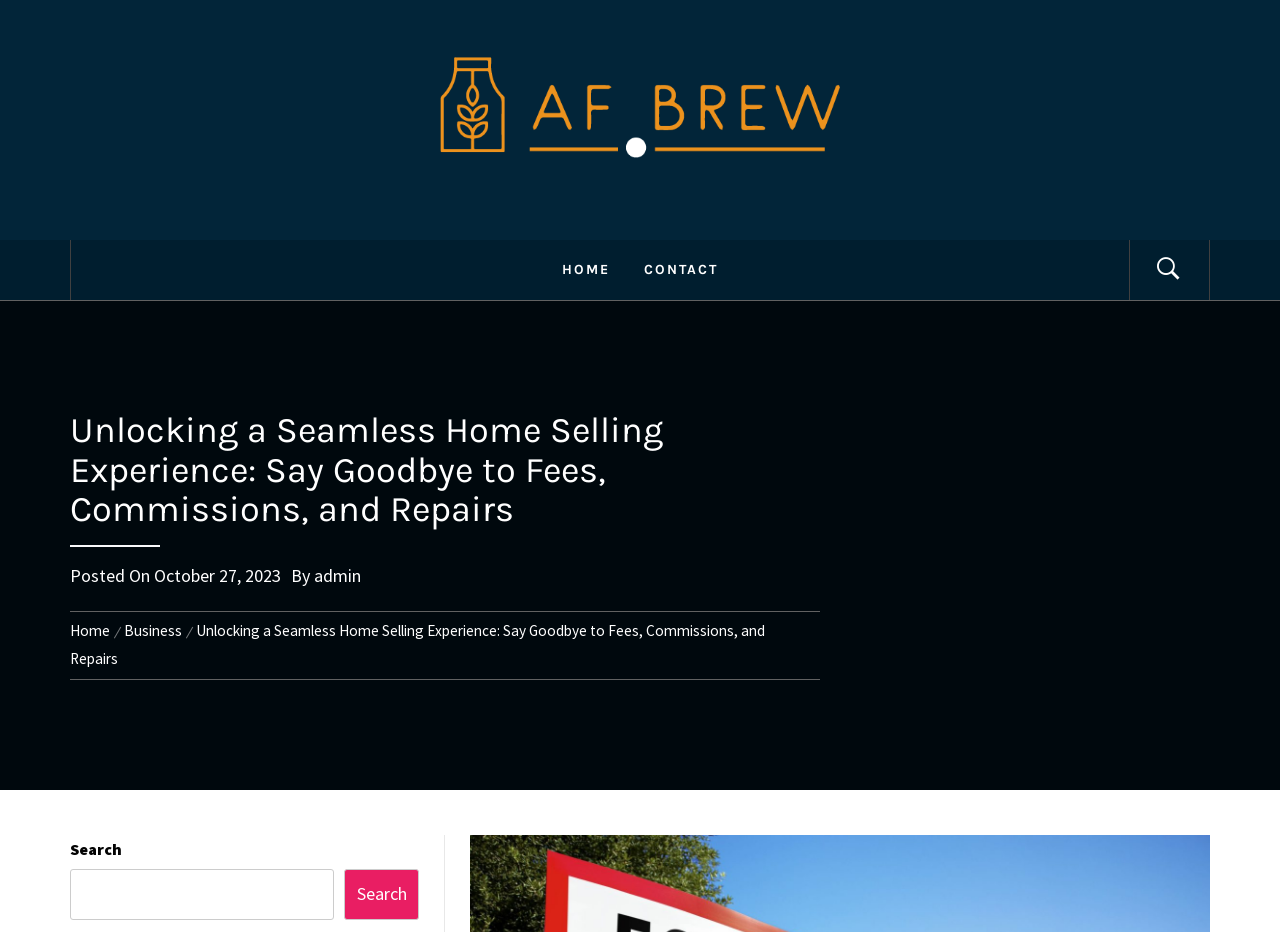Can you find the bounding box coordinates for the element to click on to achieve the instruction: "Search for something"?

[0.055, 0.932, 0.261, 0.987]